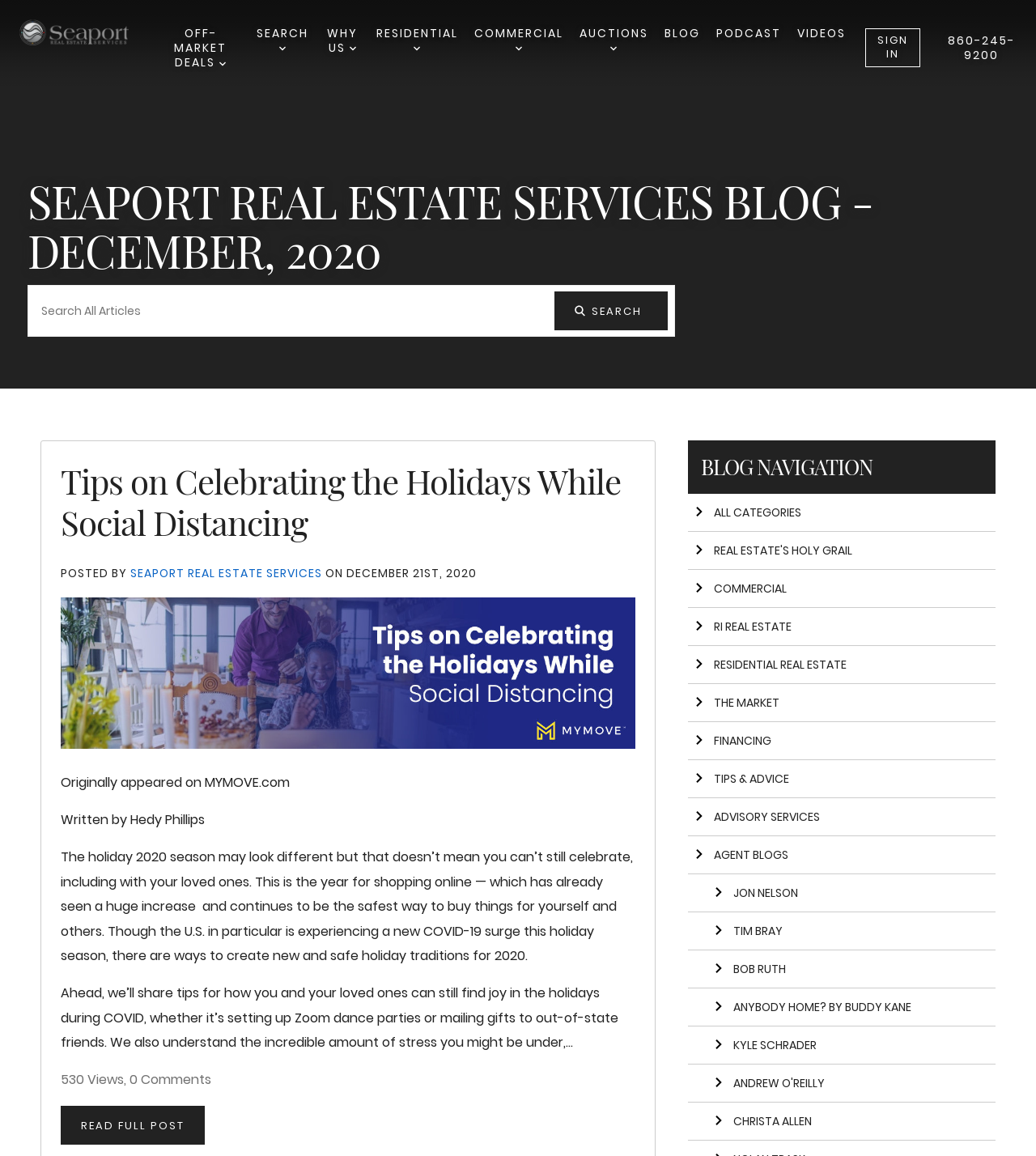Please identify the bounding box coordinates of the element's region that I should click in order to complete the following instruction: "Read full post". The bounding box coordinates consist of four float numbers between 0 and 1, i.e., [left, top, right, bottom].

[0.059, 0.956, 0.198, 0.99]